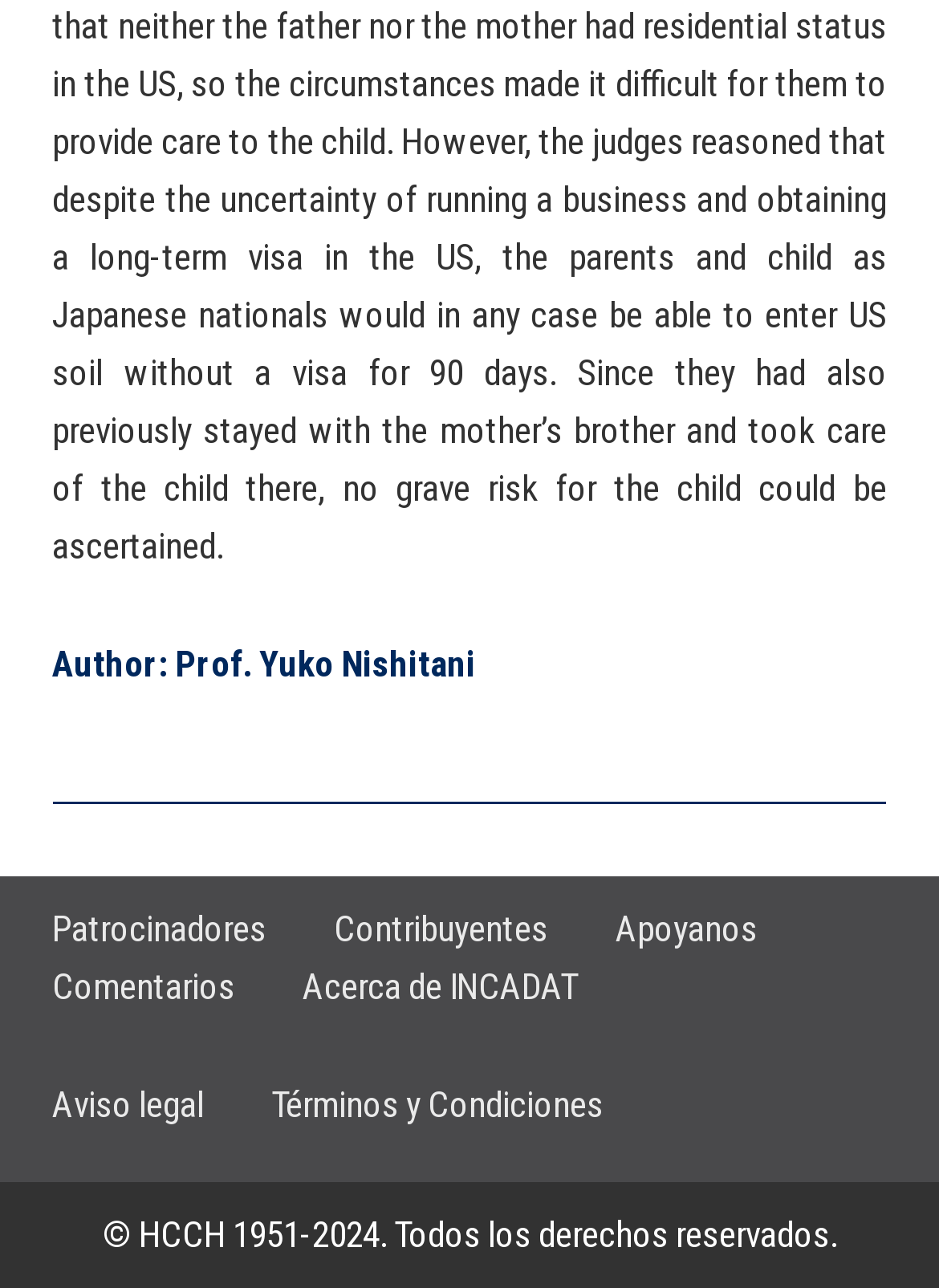Using the element description: "Términos y Condiciones", determine the bounding box coordinates for the specified UI element. The coordinates should be four float numbers between 0 and 1, [left, top, right, bottom].

[0.289, 0.841, 0.643, 0.875]